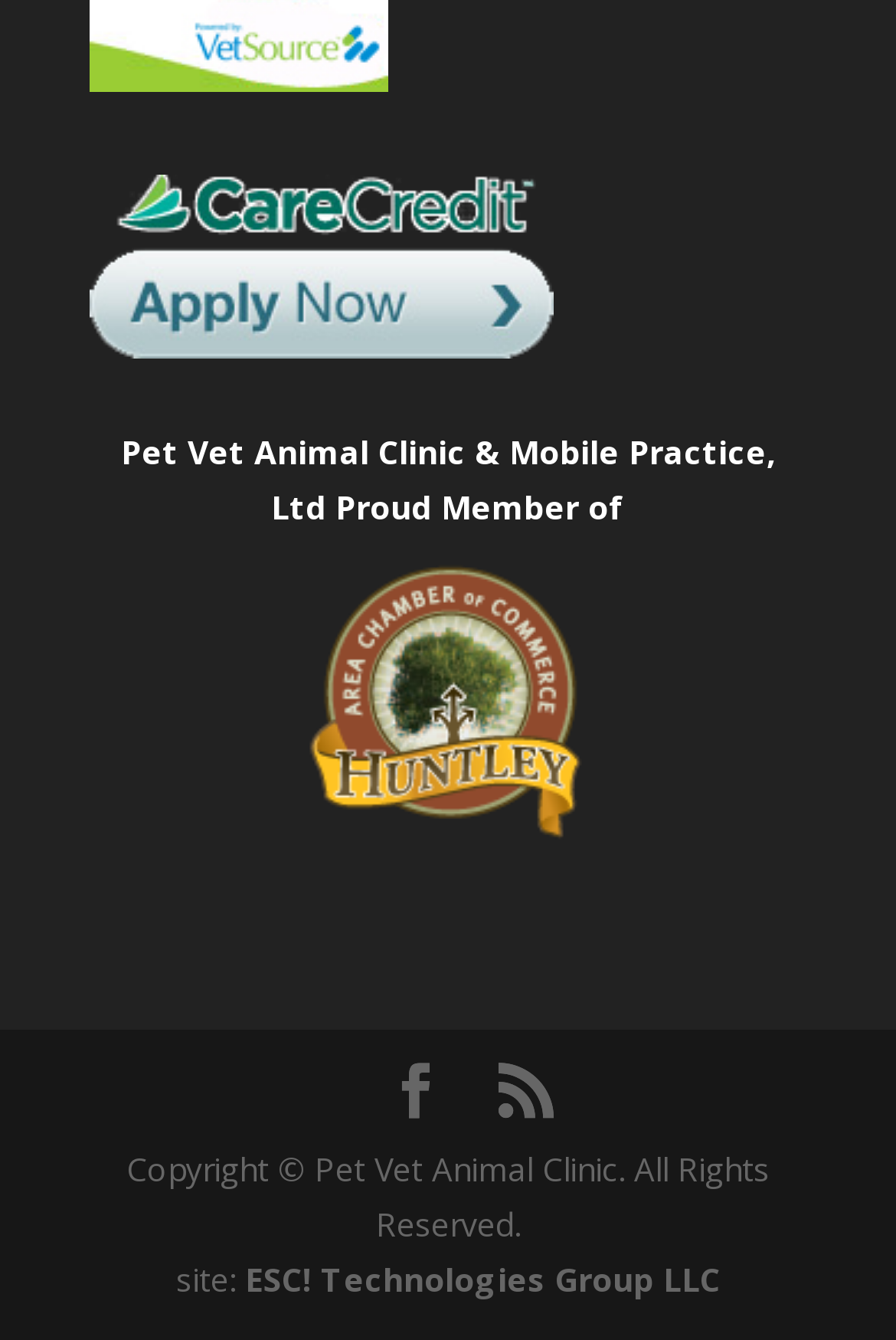What is the name of the animal clinic?
Answer the question with detailed information derived from the image.

The name of the animal clinic can be found in the StaticText element with the text 'Pet Vet Animal Clinic & Mobile Practice, Ltd' which is located at the top of the webpage.